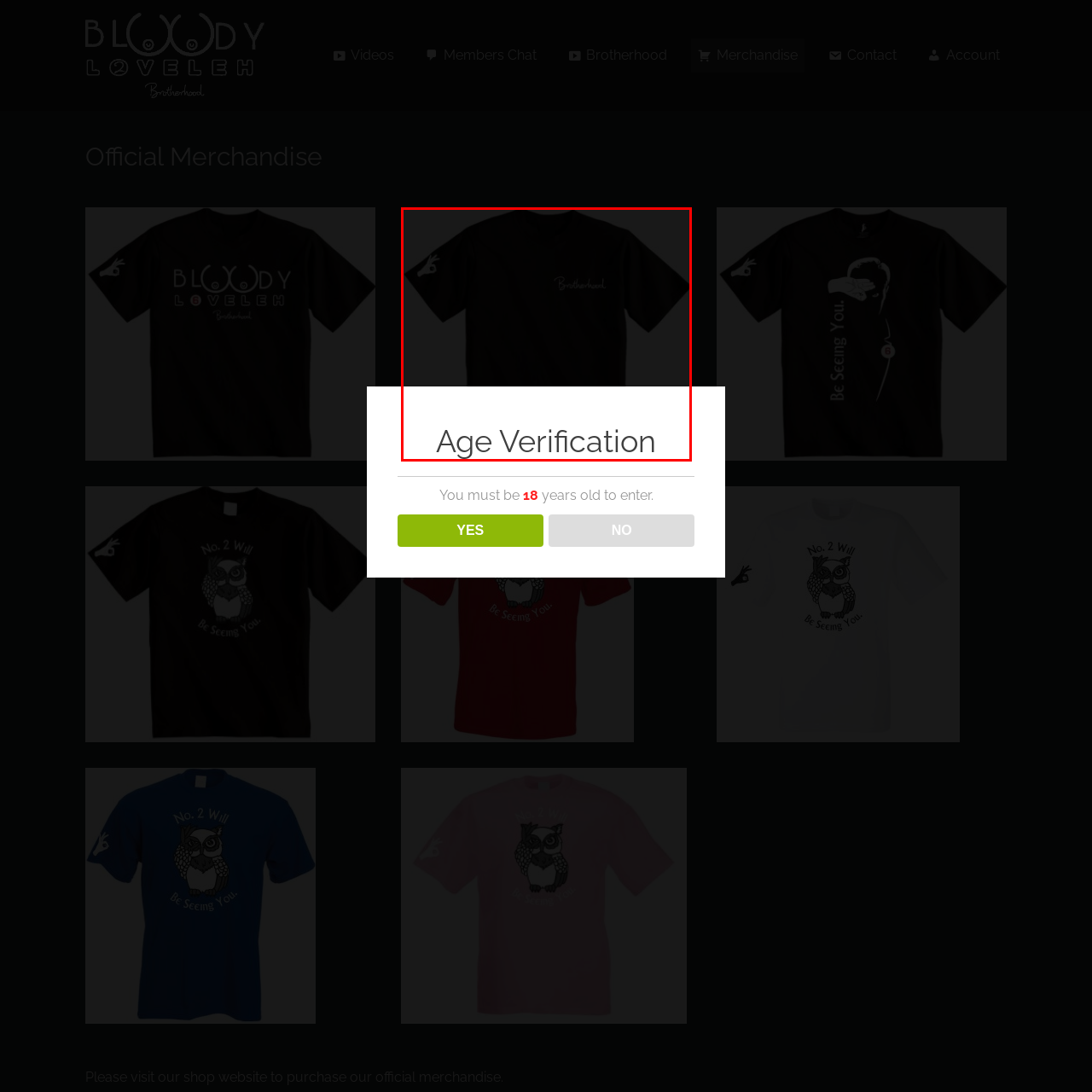Analyze the content inside the red-marked area, What is printed on the front of the t-shirt? Answer using only one word or a concise phrase.

Brotherhood